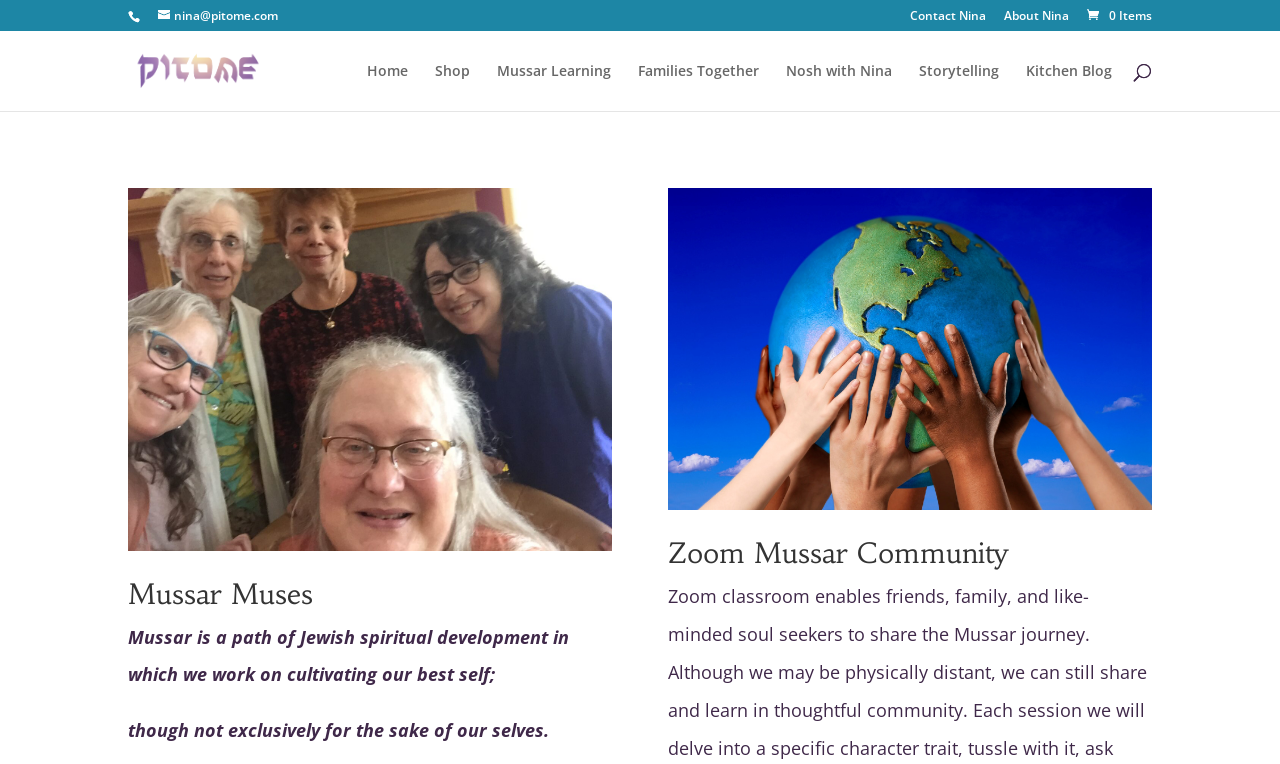Identify the bounding box coordinates of the specific part of the webpage to click to complete this instruction: "learn about mussar".

[0.1, 0.76, 0.478, 0.81]